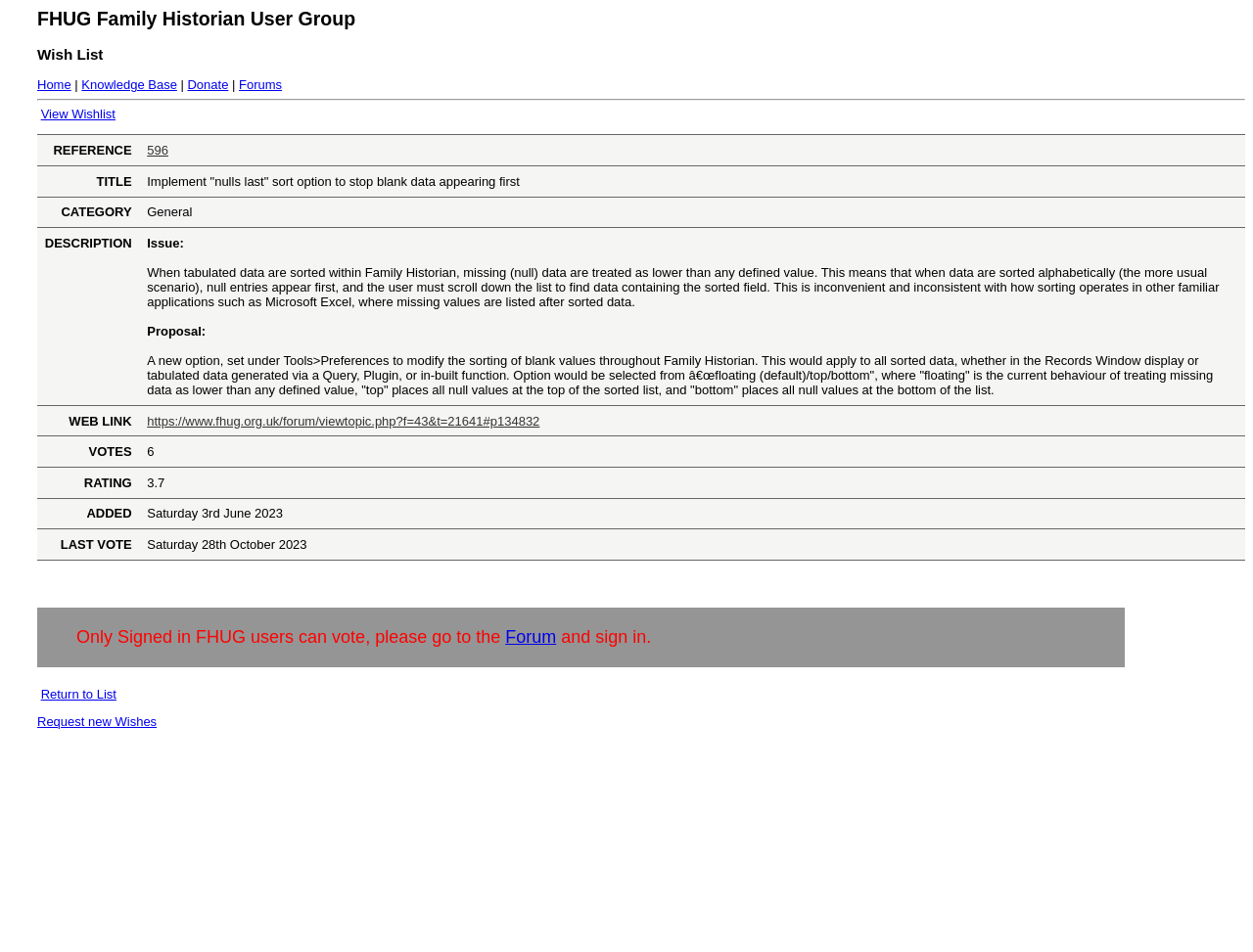Based on the image, please respond to the question with as much detail as possible:
What is the title of the first wishlist item?

The title of the first wishlist item can be found in the gridcell element of the first row of the table, which reads 'Implement 'nulls last' sort option to stop blank data appearing first'.